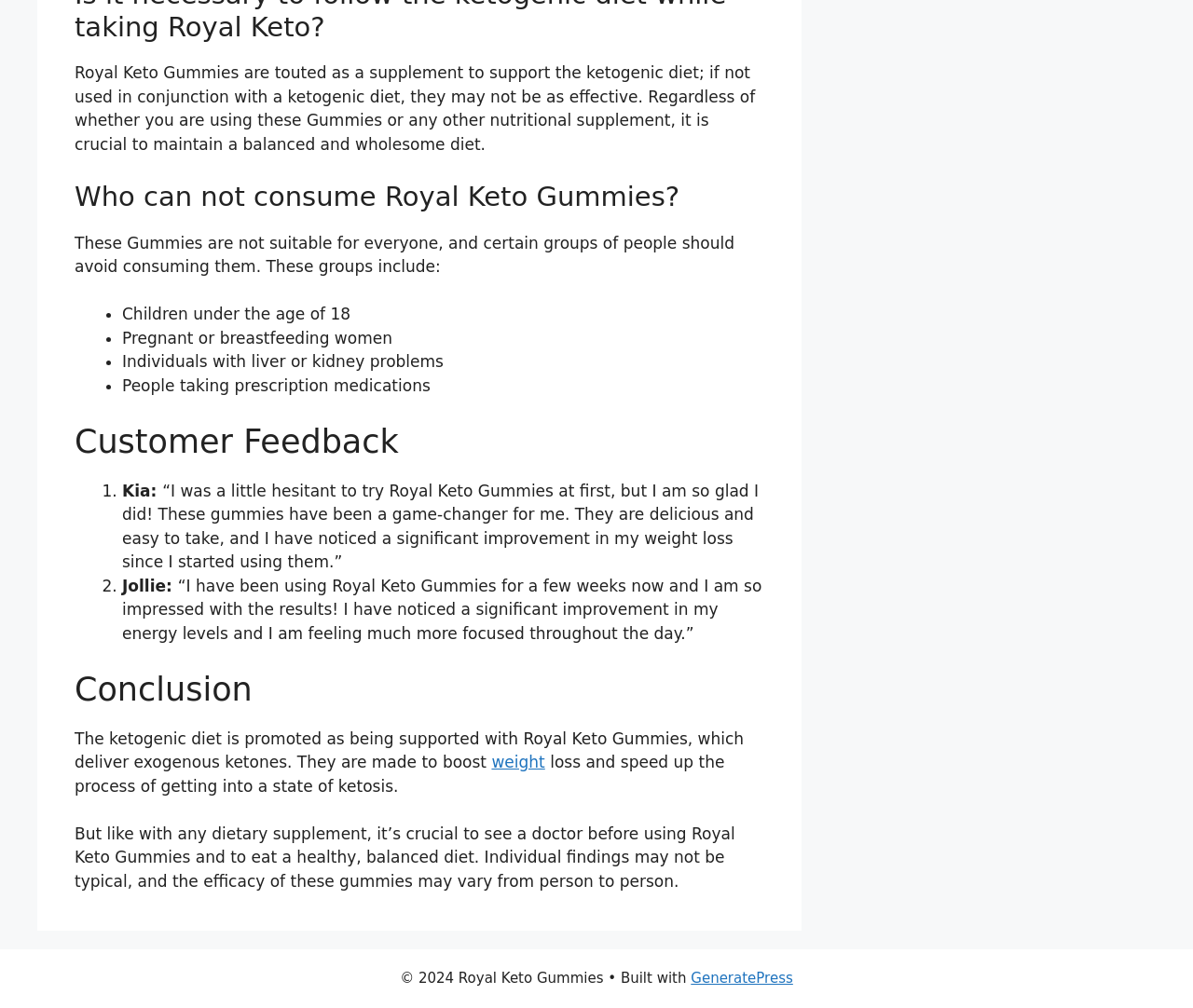Use the information in the screenshot to answer the question comprehensively: What is the name of the website's copyright holder?

The webpage's footer section displays the copyright information, which indicates that the website's copyright holder is Royal Keto Gummies.